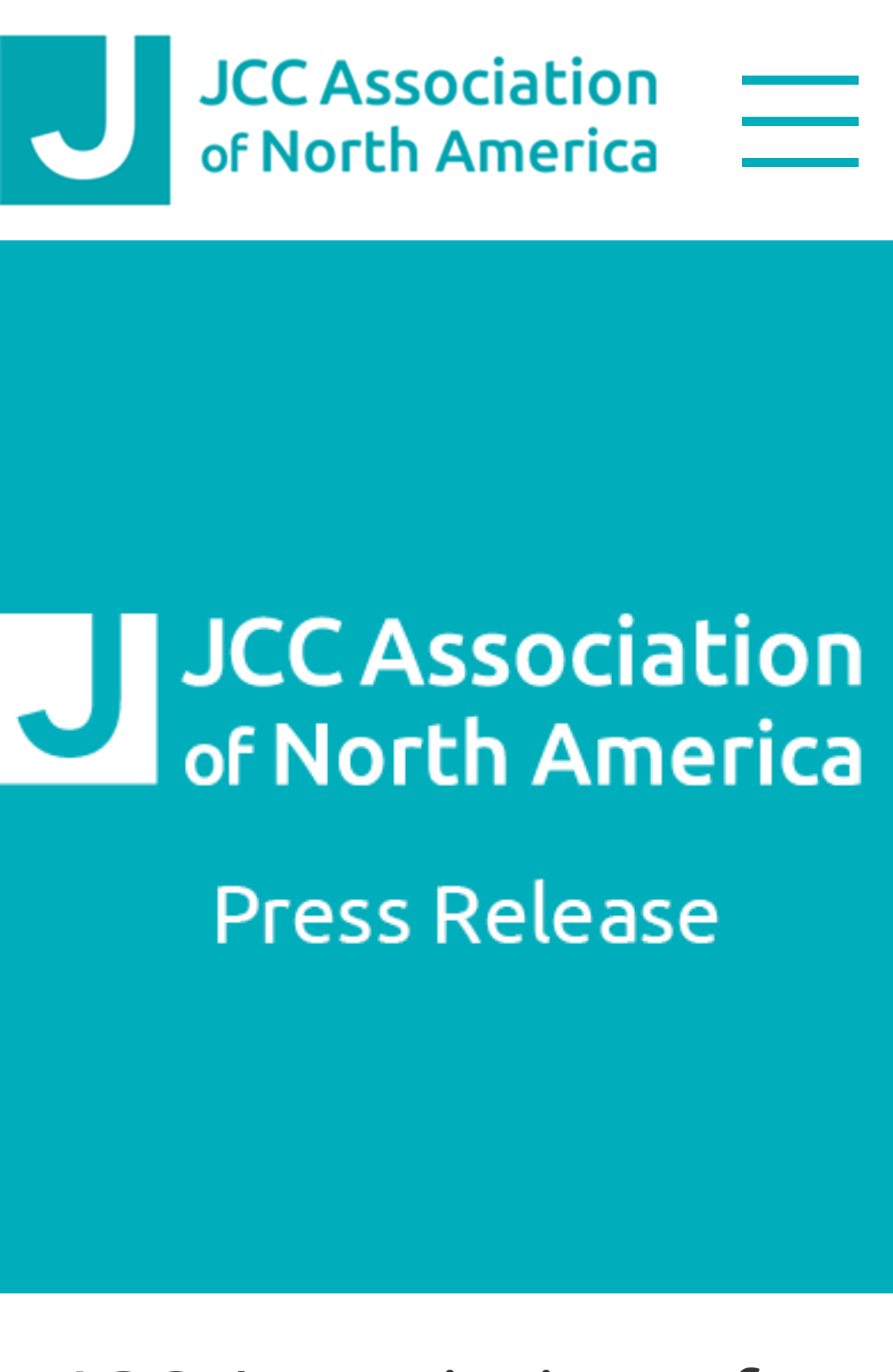What is the name of the organization? From the image, respond with a single word or brief phrase.

JCC Association of North America